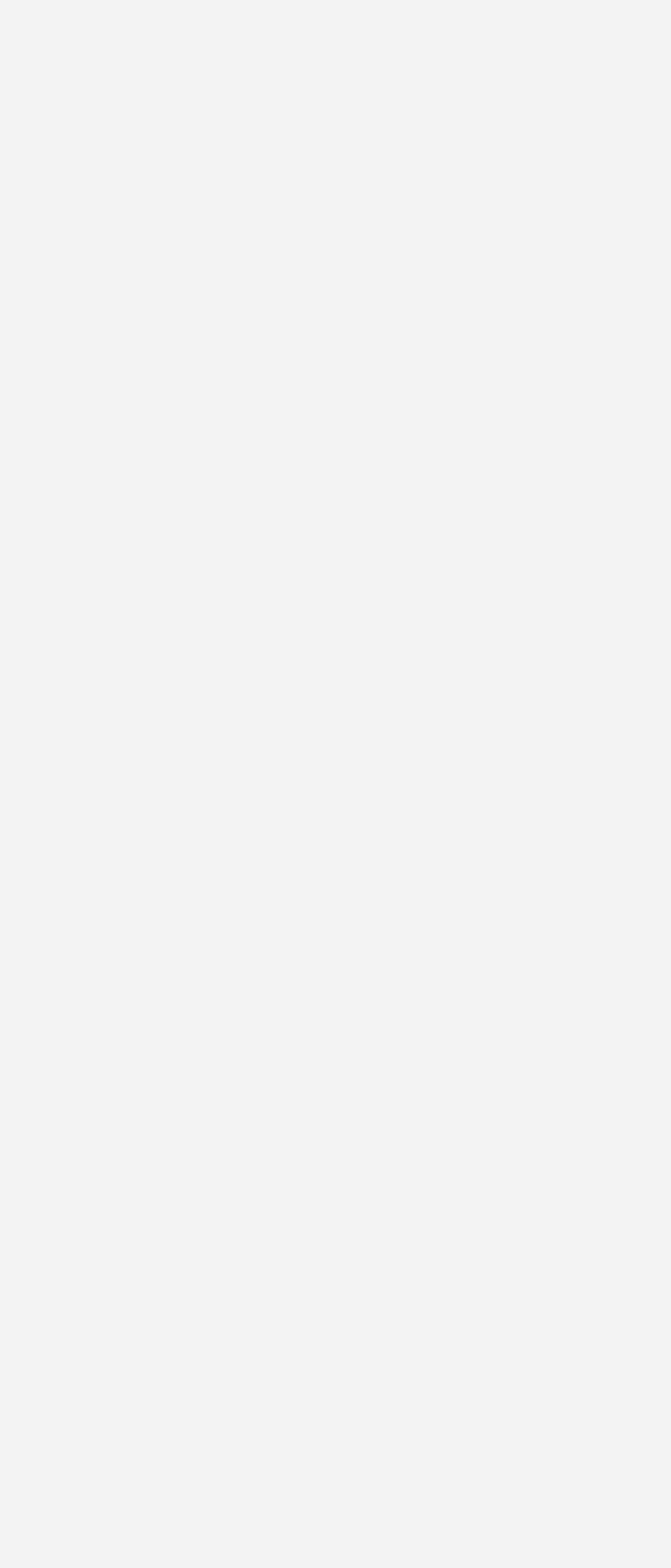Please give the bounding box coordinates of the area that should be clicked to fulfill the following instruction: "Enter email address to subscribe". The coordinates should be in the format of four float numbers from 0 to 1, i.e., [left, top, right, bottom].

None